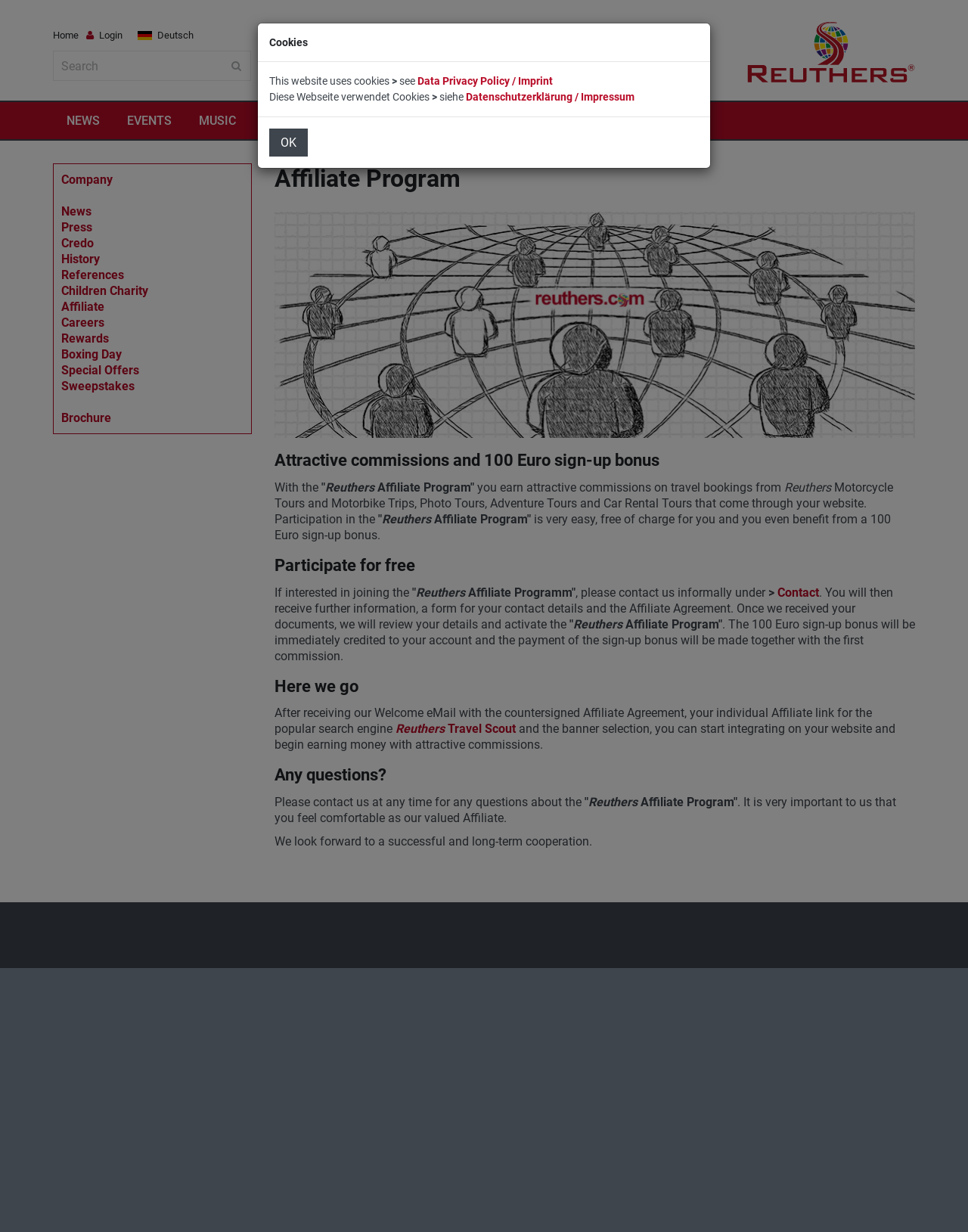Indicate the bounding box coordinates of the element that must be clicked to execute the instruction: "Contact Reuthers". The coordinates should be given as four float numbers between 0 and 1, i.e., [left, top, right, bottom].

[0.803, 0.475, 0.846, 0.487]